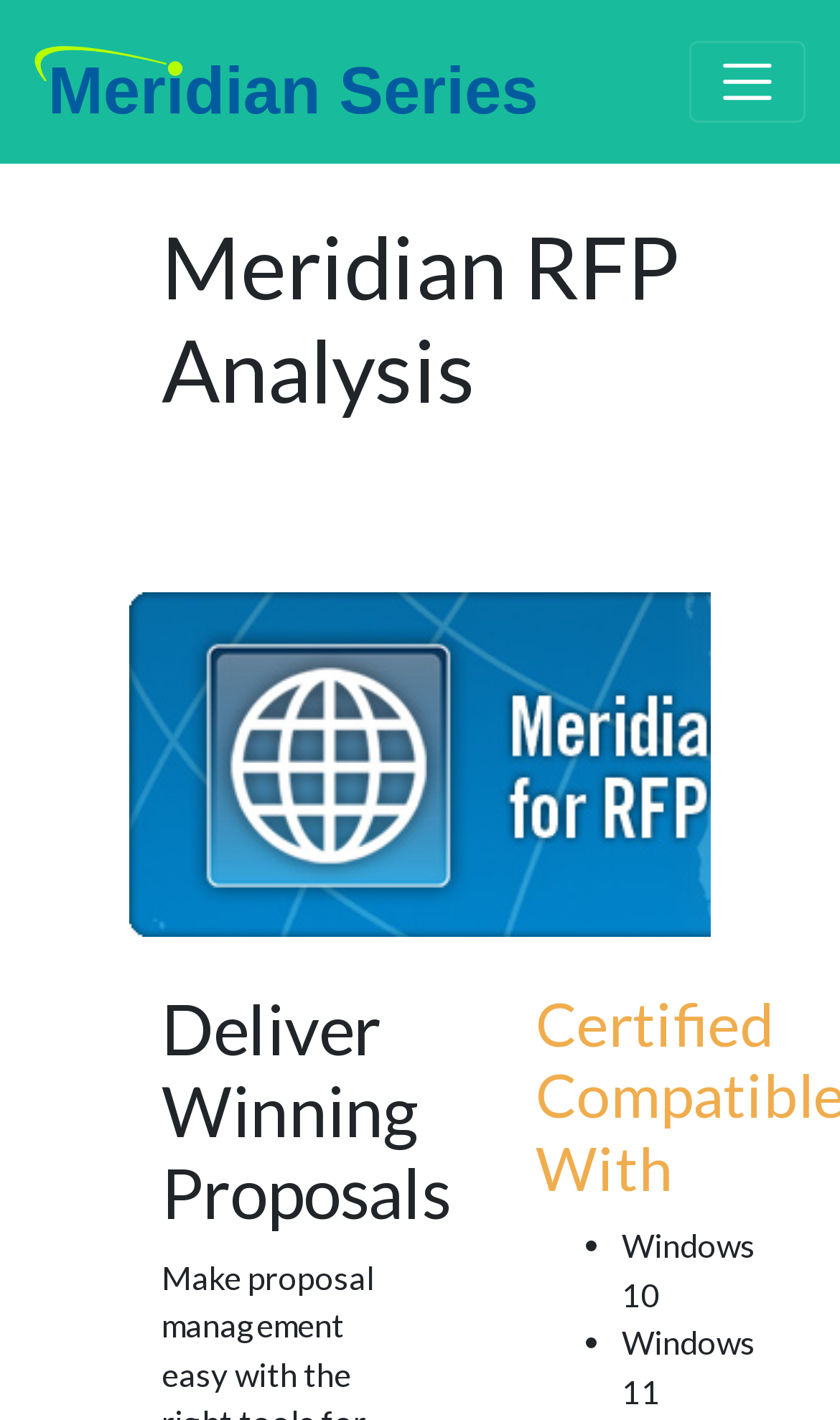Reply to the question with a brief word or phrase: How many headings are there on the webpage?

3